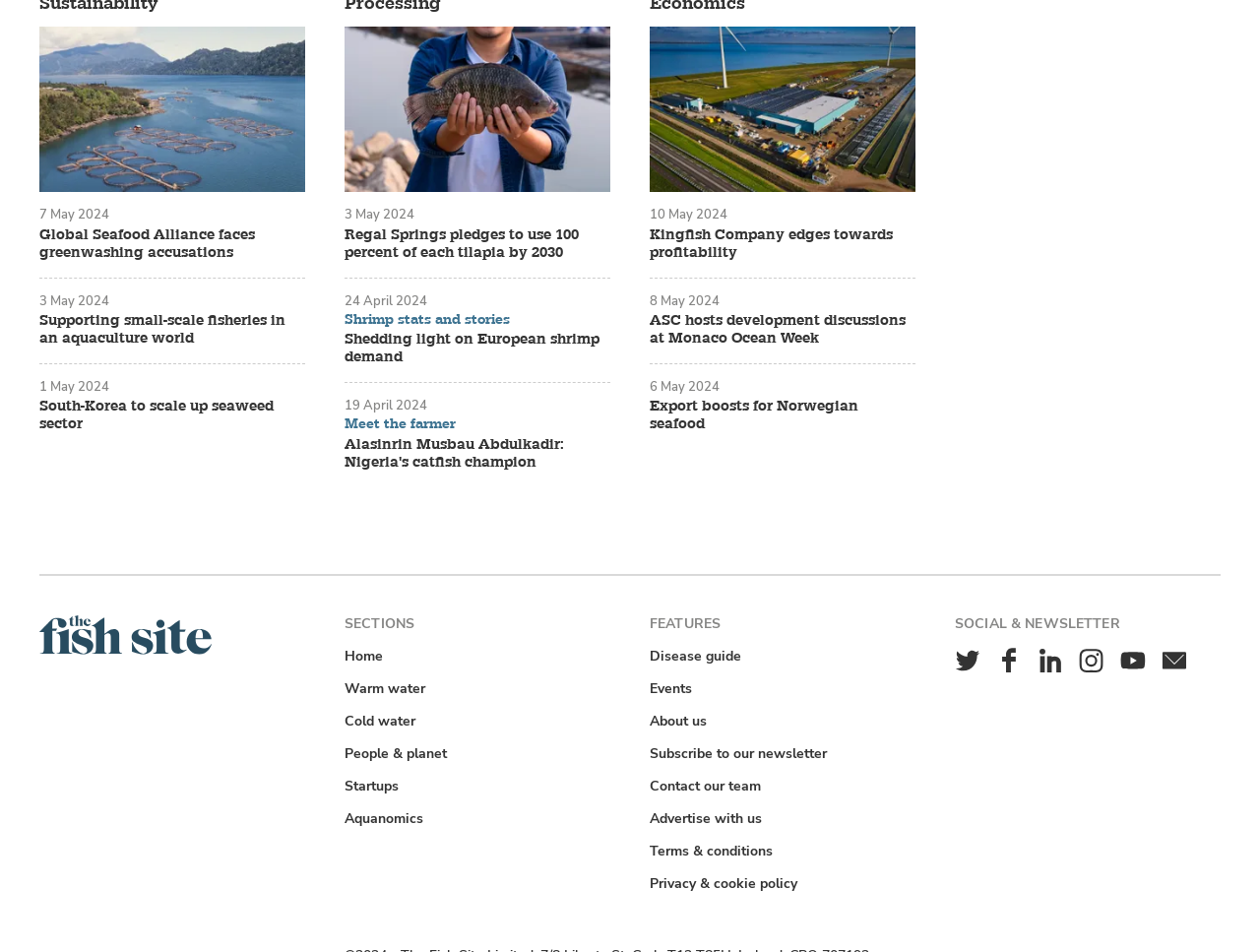Pinpoint the bounding box coordinates of the clickable element to carry out the following instruction: "Read the 'Kingfish Company edges towards profitability' news."

[0.516, 0.237, 0.727, 0.275]